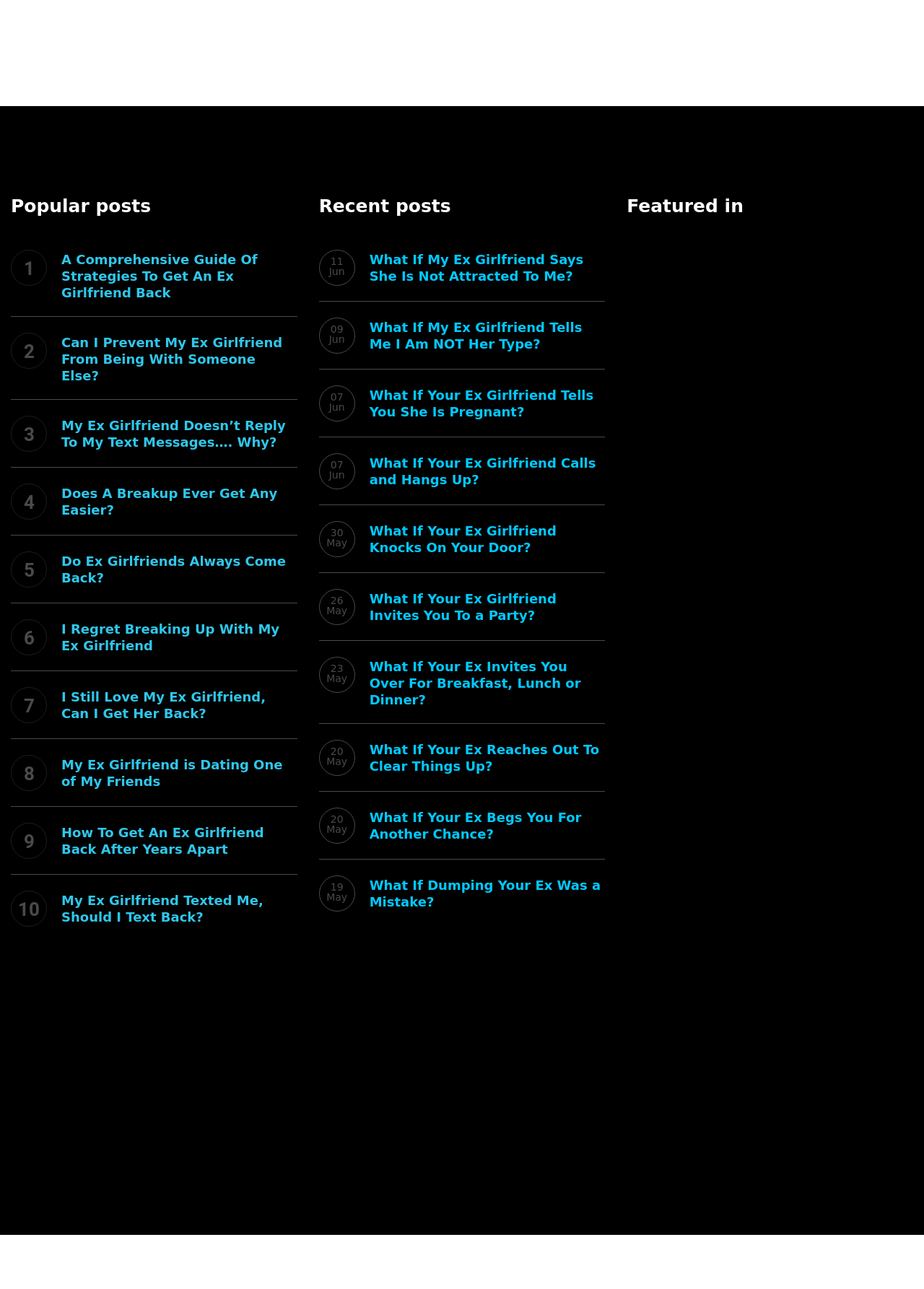Look at the image and answer the question in detail:
How many images are featured in the 'Featured in' section?

The webpage has a section titled 'Featured in' which lists several images. There are 8 images in this section, arranged in two rows of four images each.